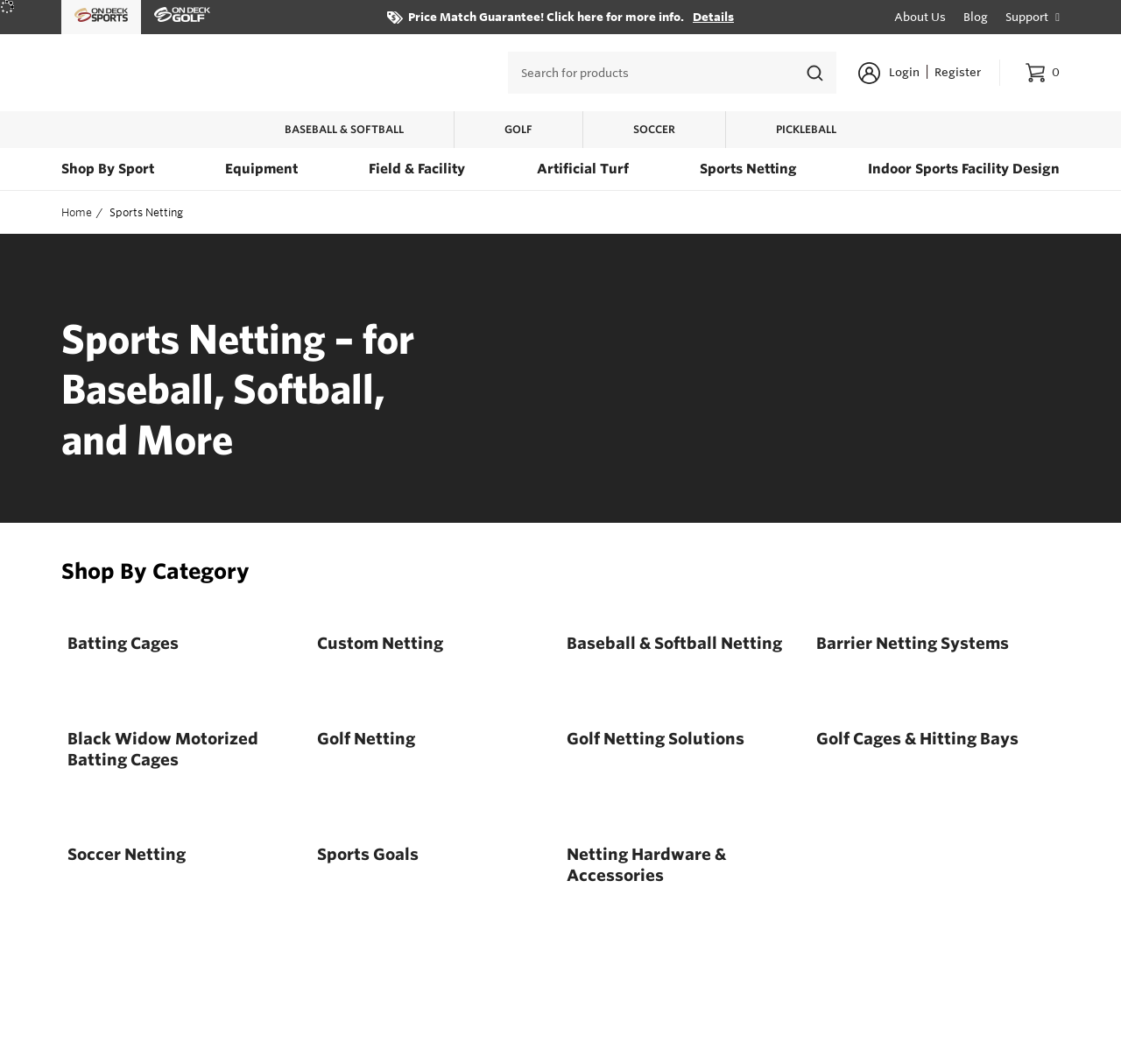What is the name of the motorized batting cage system?
Using the visual information from the image, give a one-word or short-phrase answer.

Black Widow